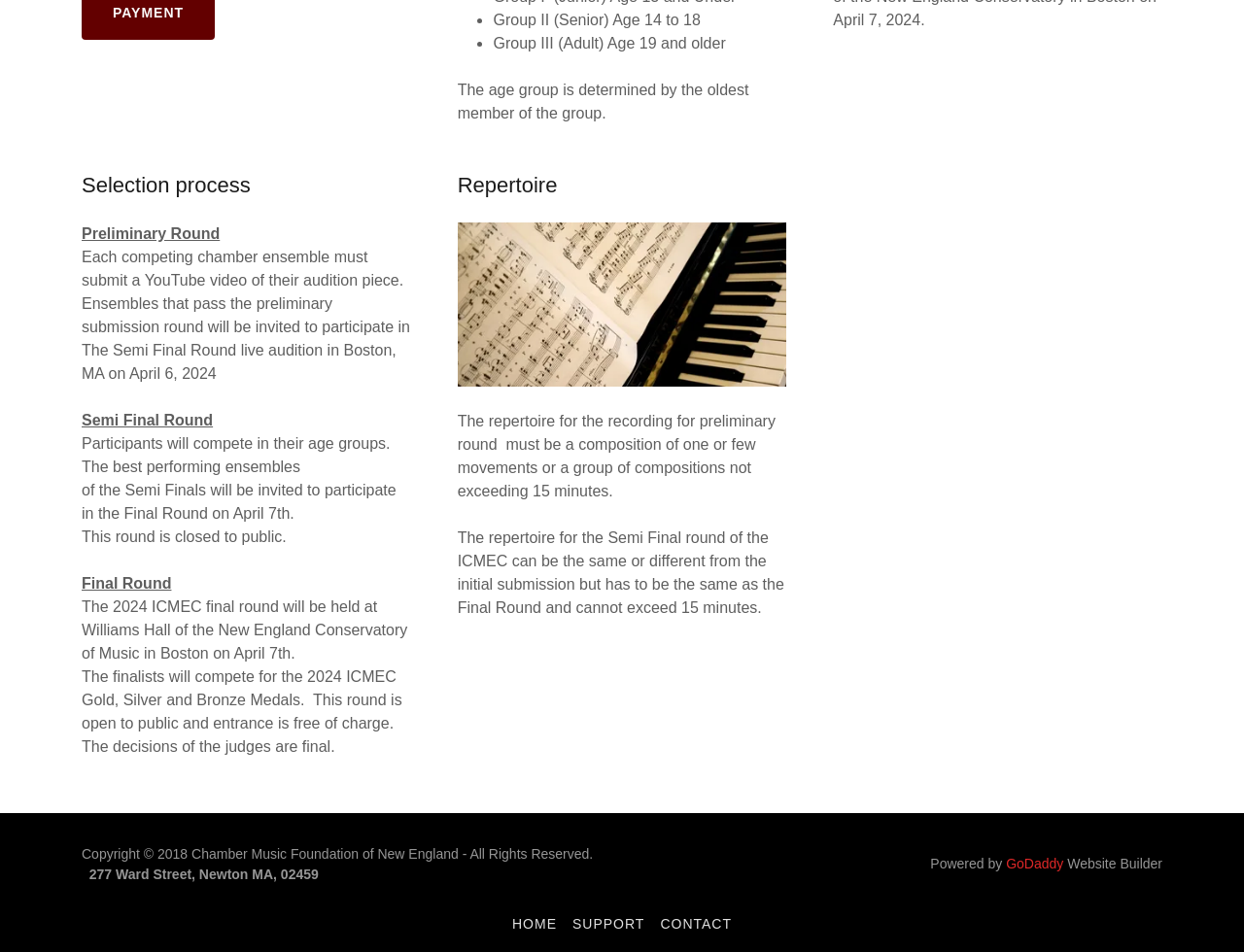Extract the bounding box coordinates for the UI element described by the text: "GoDaddy". The coordinates should be in the form of [left, top, right, bottom] with values between 0 and 1.

[0.809, 0.899, 0.855, 0.915]